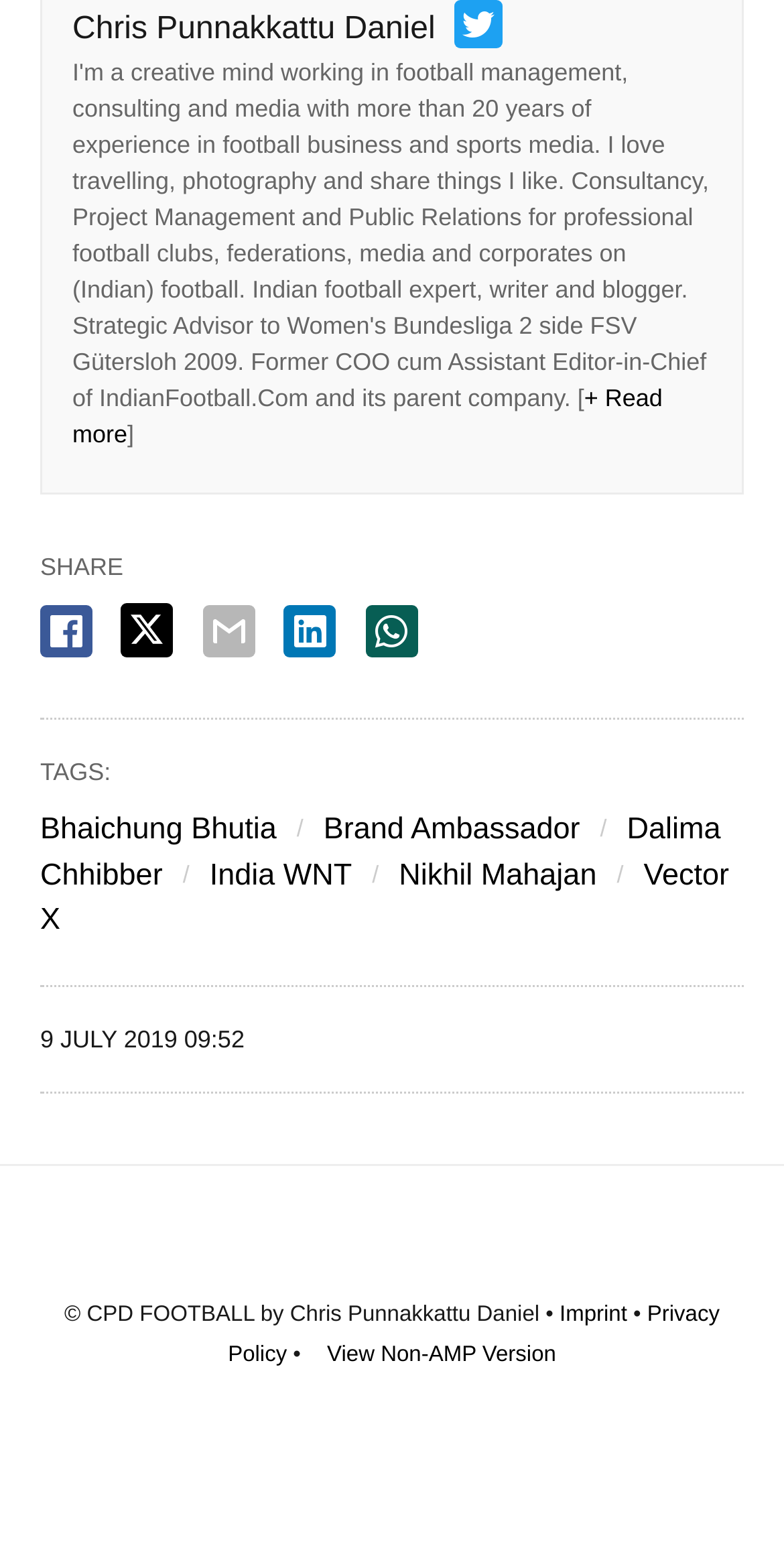Could you indicate the bounding box coordinates of the region to click in order to complete this instruction: "View the non-AMP version of the page".

[0.417, 0.862, 0.709, 0.878]